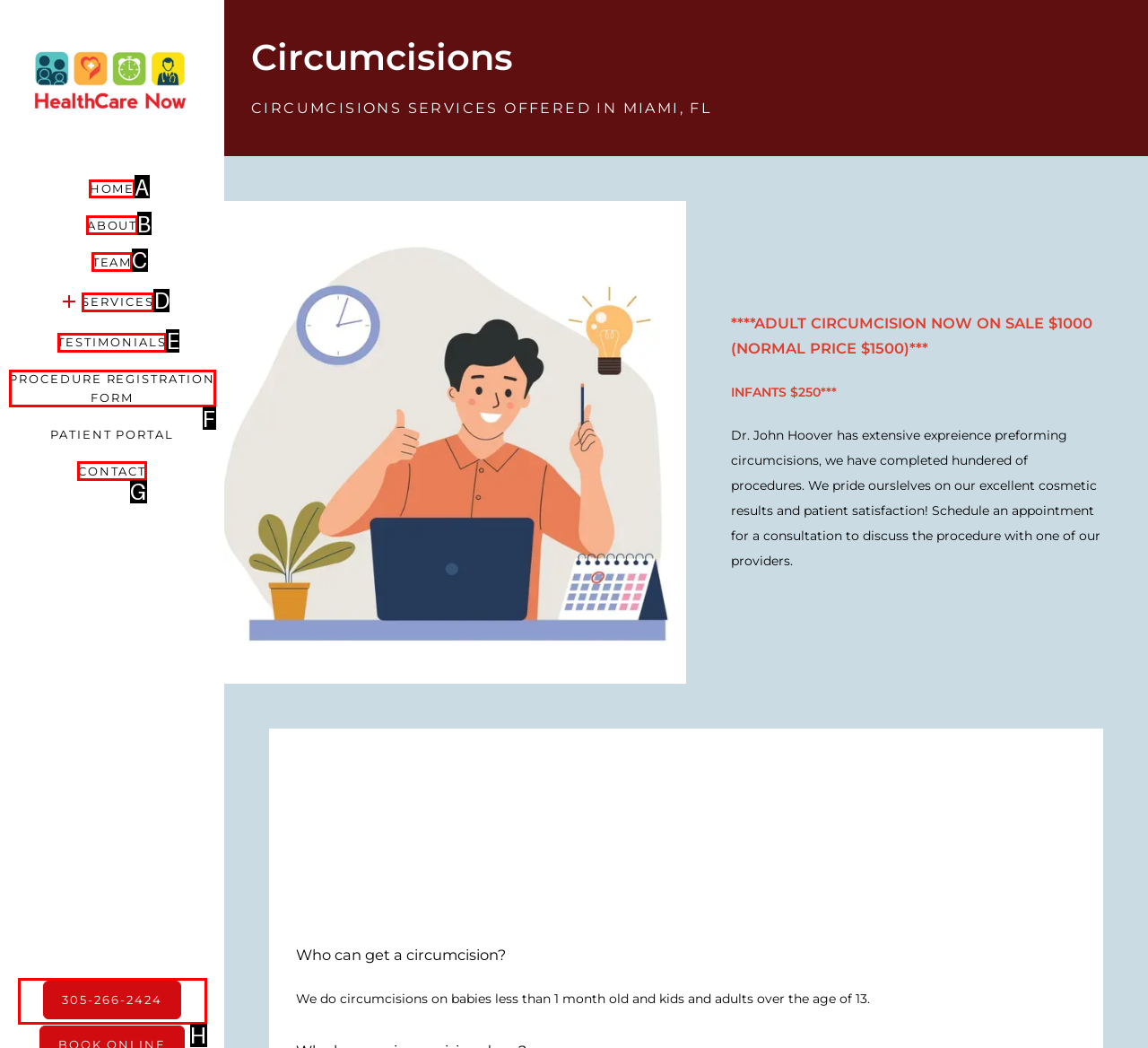From the available options, which lettered element should I click to complete this task: Call the phone number?

H